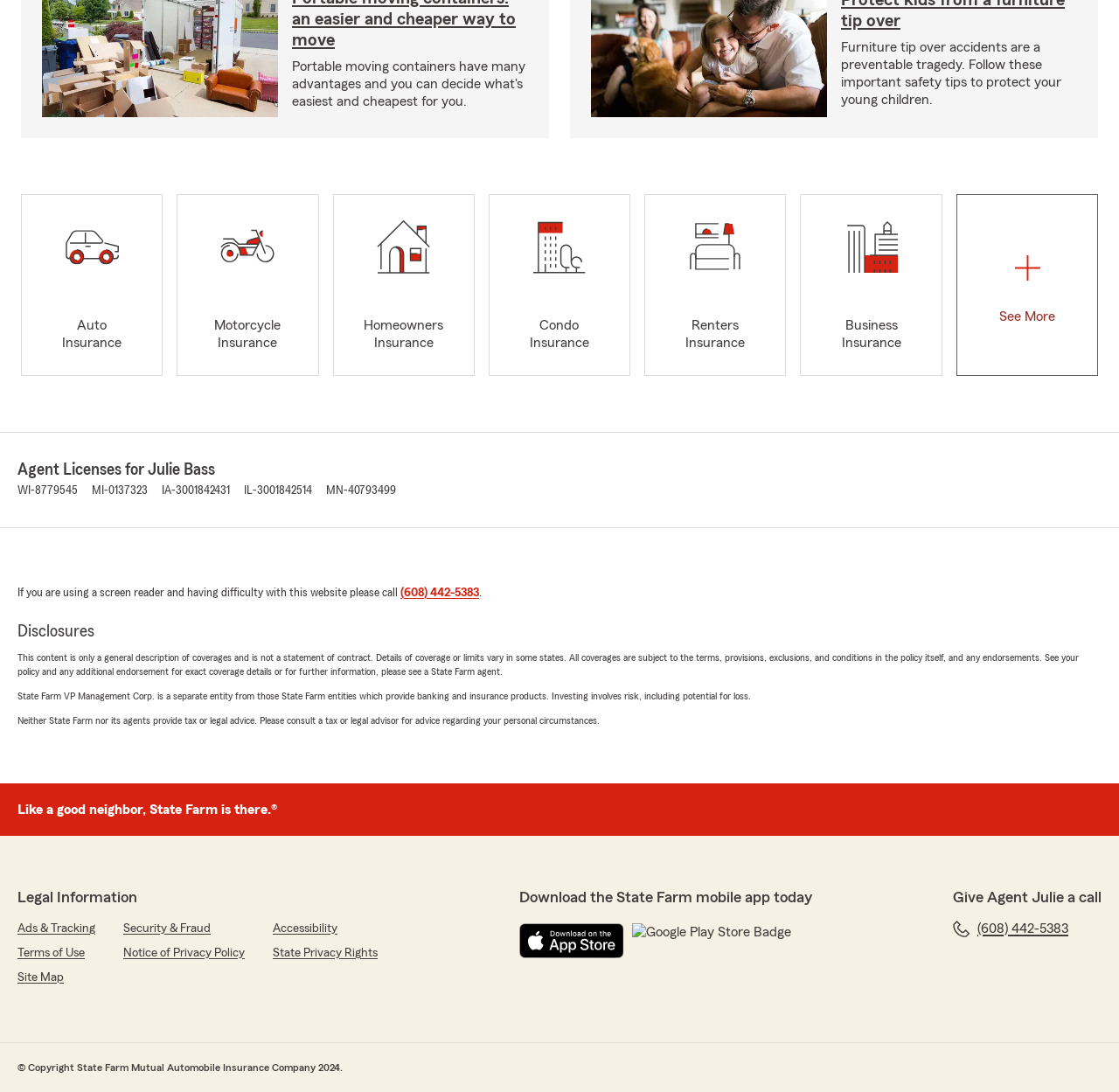Find the bounding box coordinates of the clickable area required to complete the following action: "Click Auto Insurance".

[0.019, 0.178, 0.146, 0.344]